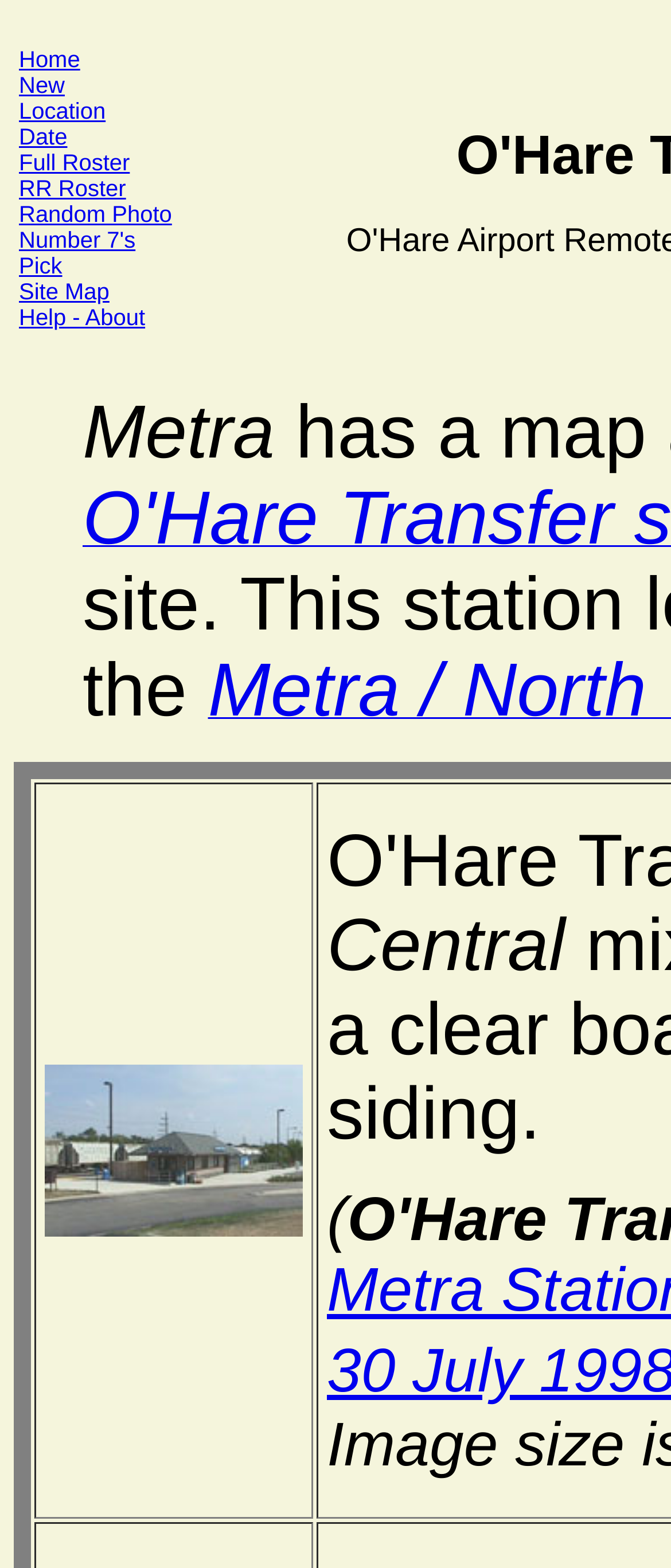Determine the bounding box coordinates (top-left x, top-left y, bottom-right x, bottom-right y) of the UI element described in the following text: alt="98730d21.jpg"

[0.067, 0.774, 0.451, 0.793]